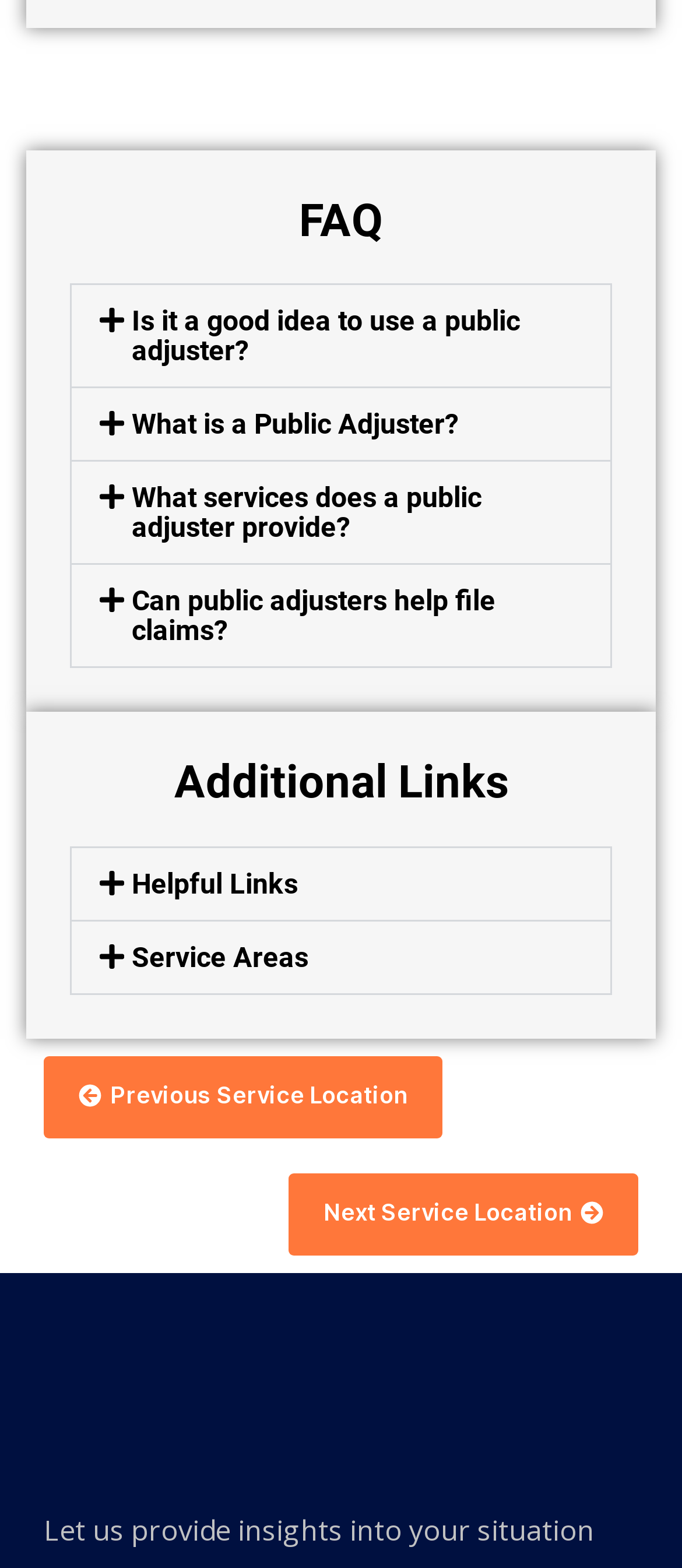Please specify the bounding box coordinates of the clickable region to carry out the following instruction: "Click the 'Service Areas' button". The coordinates should be four float numbers between 0 and 1, in the format [left, top, right, bottom].

[0.105, 0.587, 0.895, 0.633]